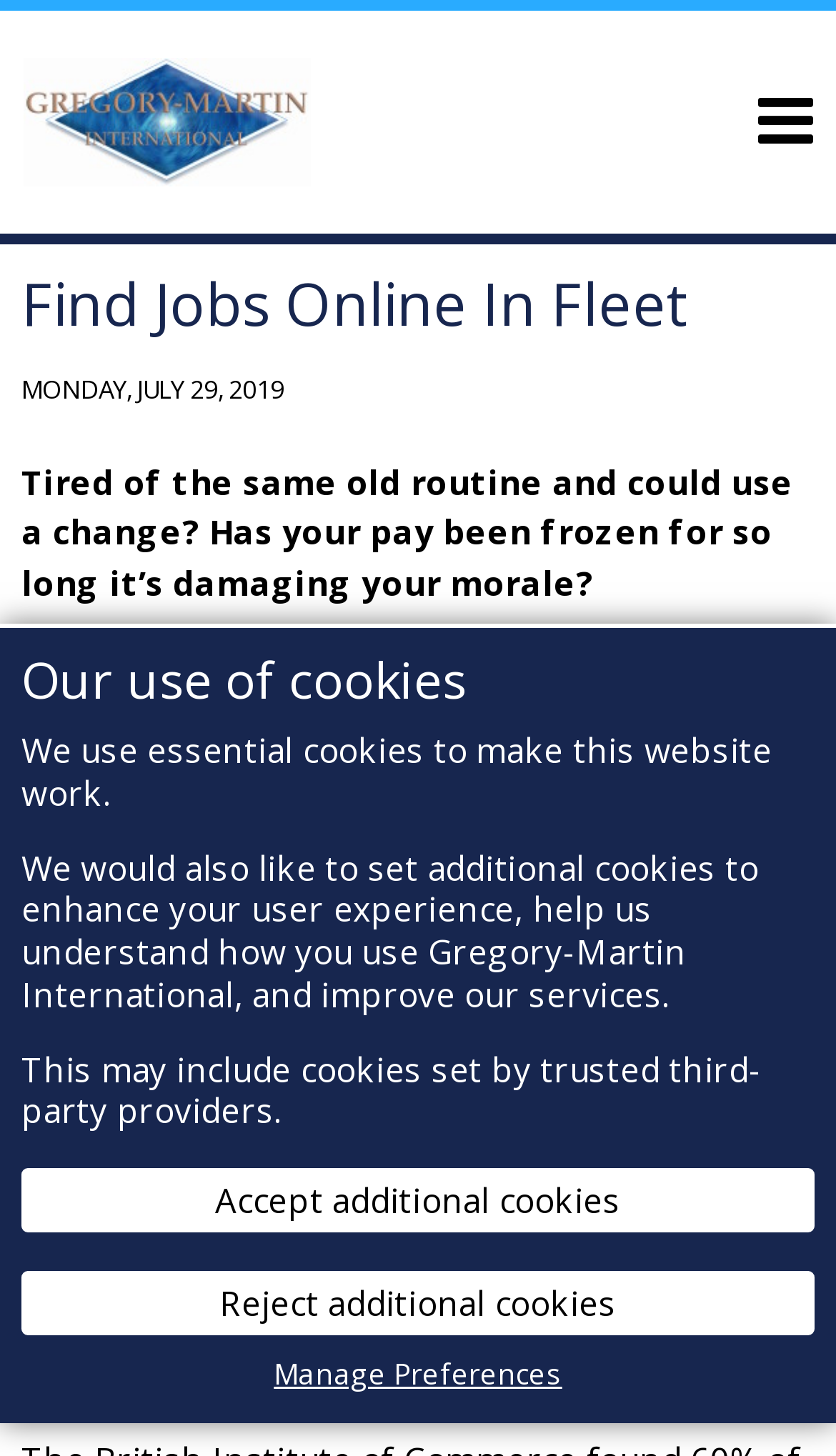Provide the bounding box coordinates for the UI element described in this sentence: "value="Accept additional cookies"". The coordinates should be four float values between 0 and 1, i.e., [left, top, right, bottom].

[0.026, 0.803, 0.974, 0.847]